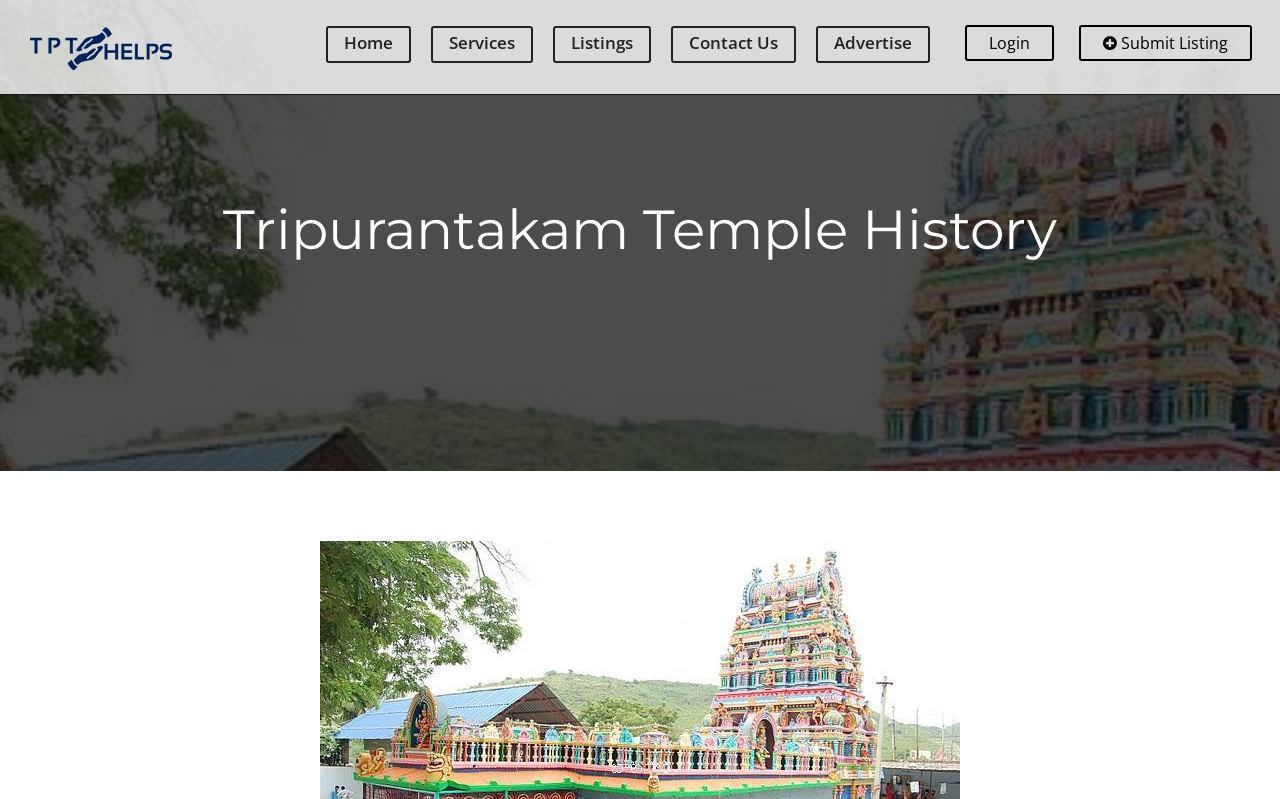Given the element description Links, predict the bounding box coordinates for the UI element in the webpage screenshot. The format should be (top-left x, top-left y, bottom-right x, bottom-right y), and the values should be between 0 and 1.

None